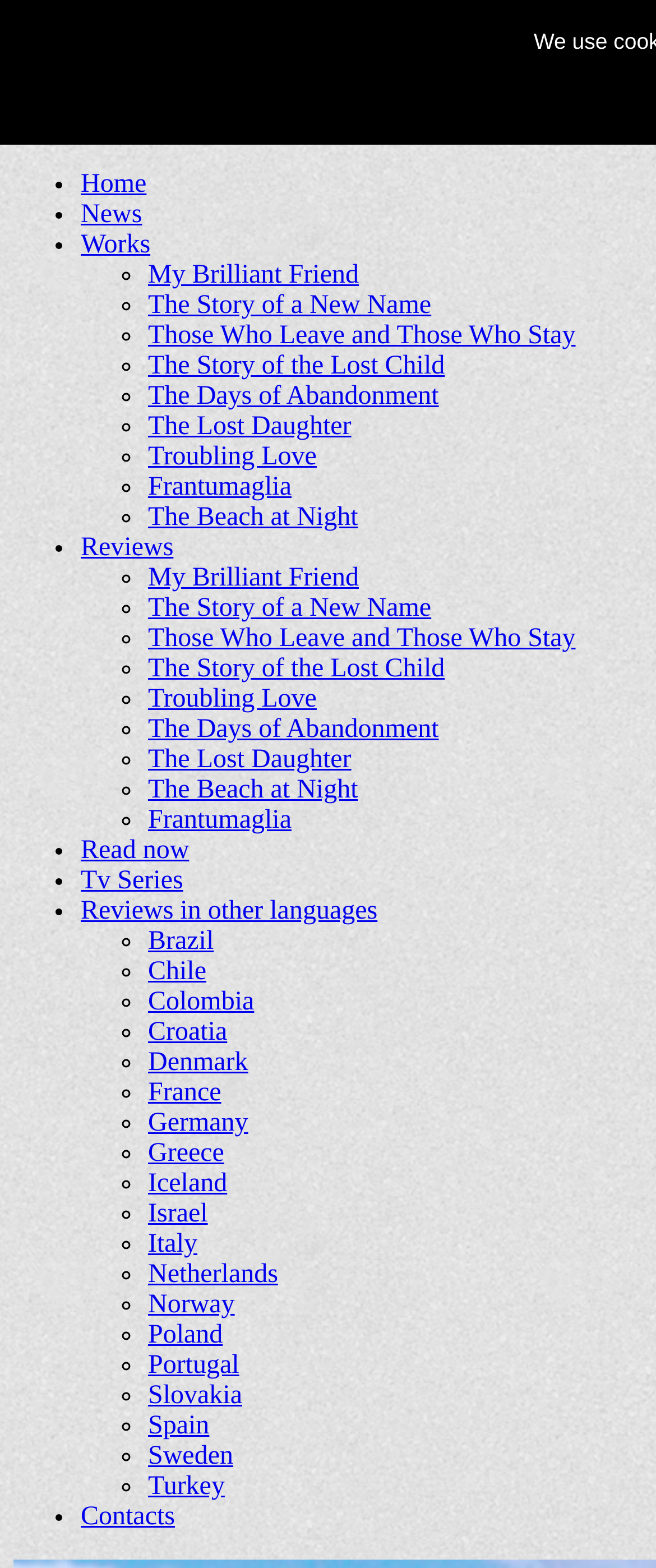Please identify the bounding box coordinates for the region that you need to click to follow this instruction: "Check reviews in France".

[0.226, 0.688, 0.337, 0.706]